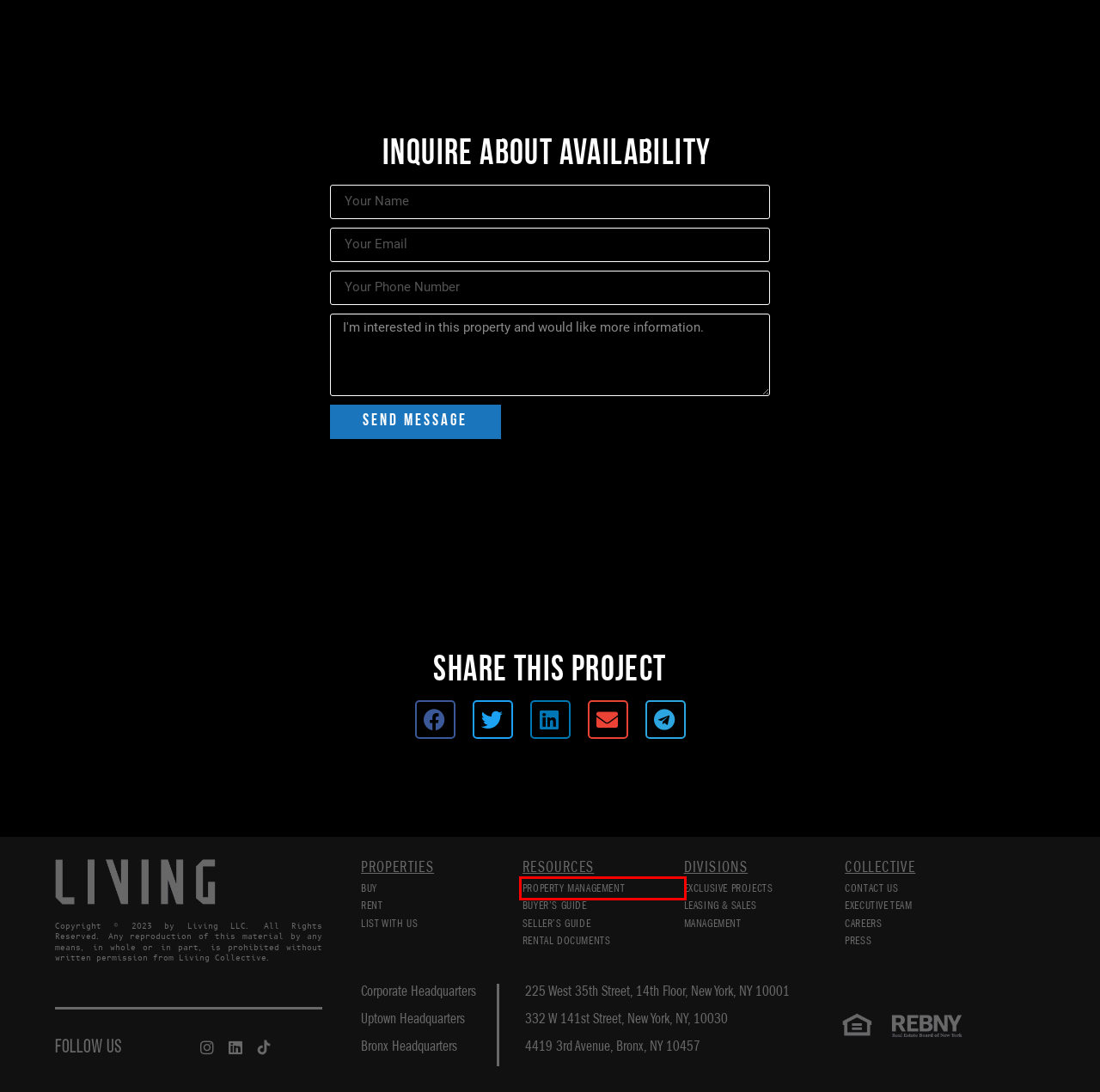Review the screenshot of a webpage which includes a red bounding box around an element. Select the description that best fits the new webpage once the element in the bounding box is clicked. Here are the candidates:
A. Exclusive Living Projects - Living New York
B. Management Services - Living New York
C. Meet Our Team - Living New York
D. List With Us - Living New York
E. Press & Communications - Living New York
F. Search Properties - Living New York
G. Contact Us - Living New York
H. Careers - Living New York

B